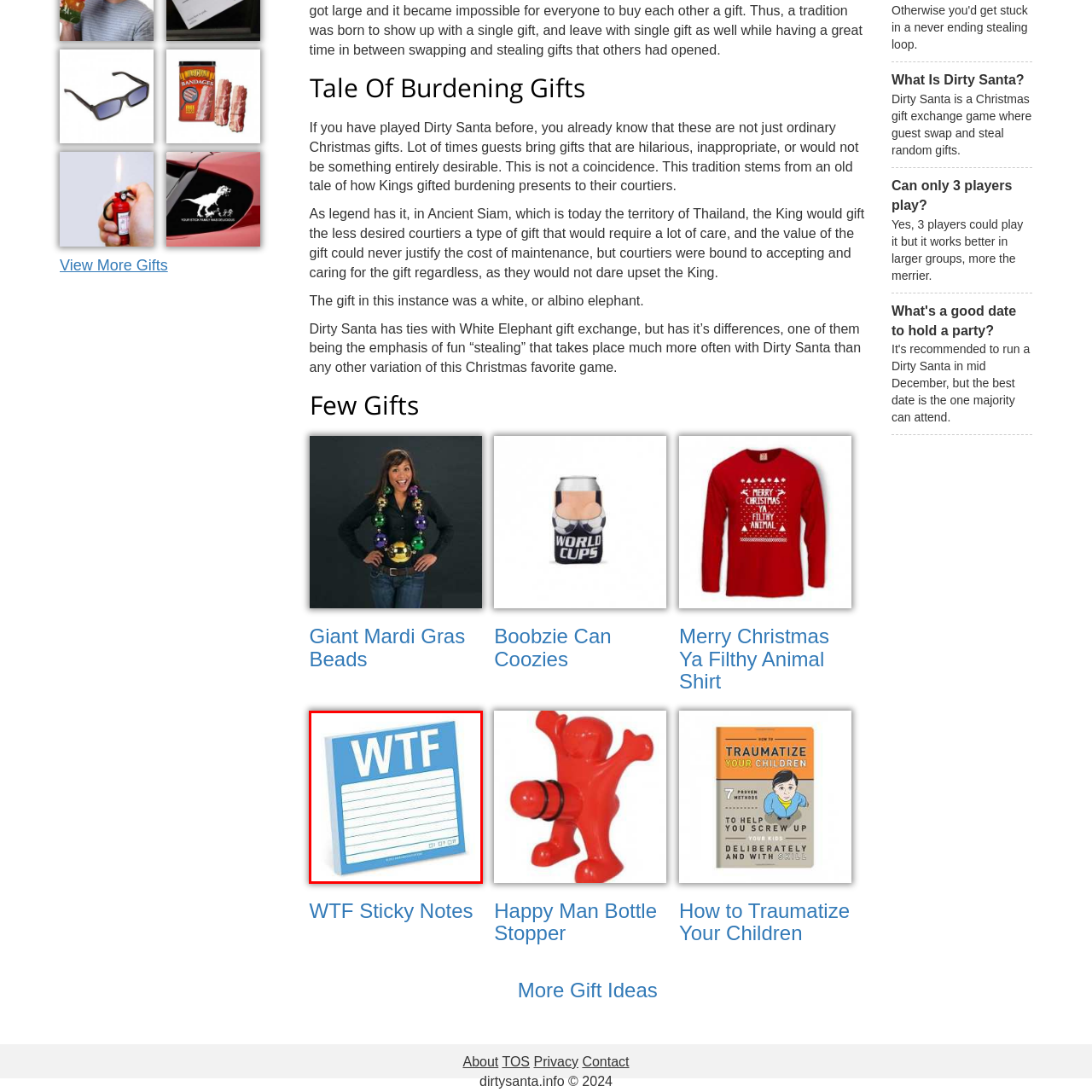Direct your attention to the red-outlined image and answer the question in a word or phrase: What type of occasion are the 'WTF Sticky Notes' suitable for?

Entertaining occasions